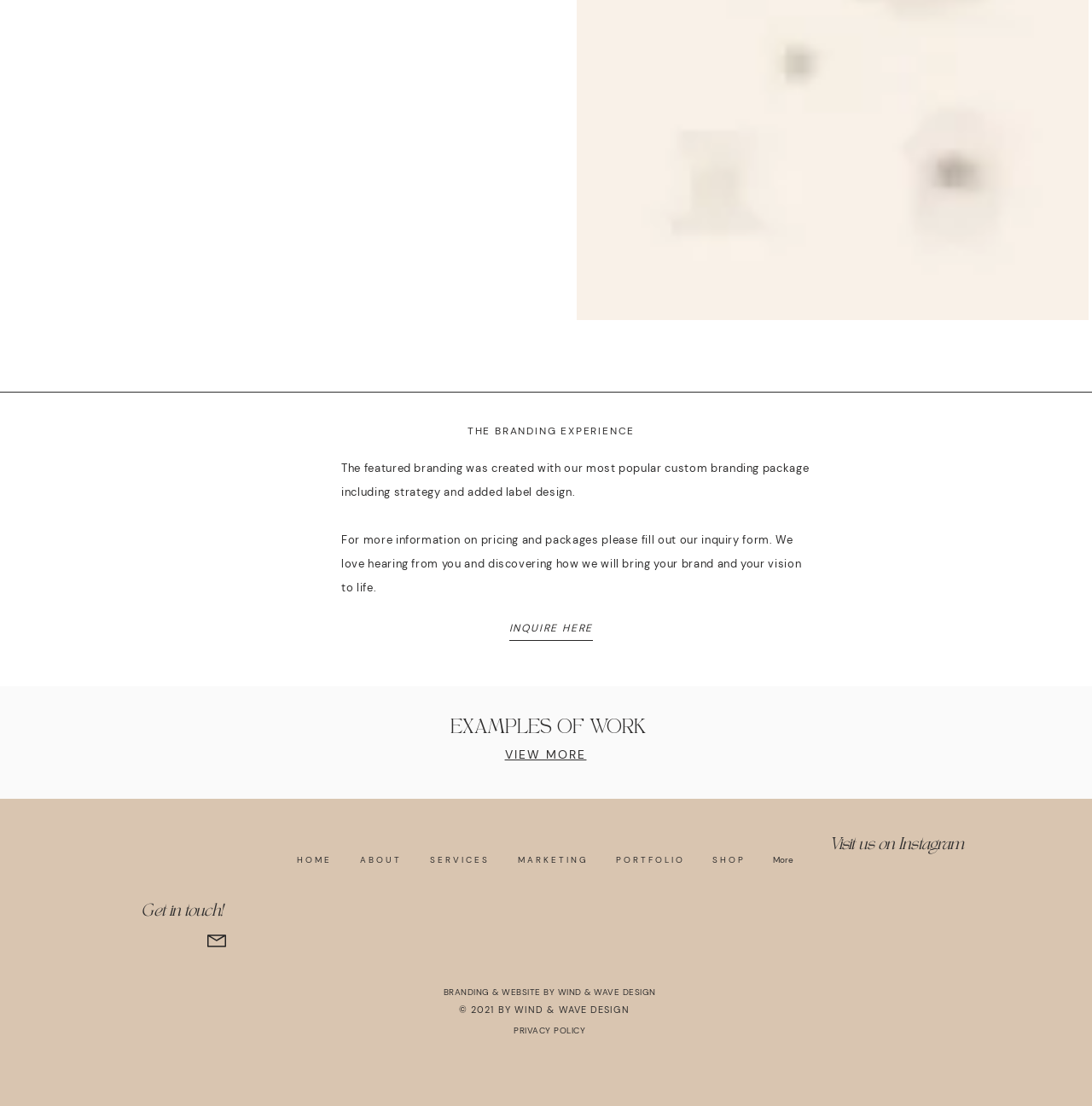Answer the question with a brief word or phrase:
How many images are there in the webpage?

5